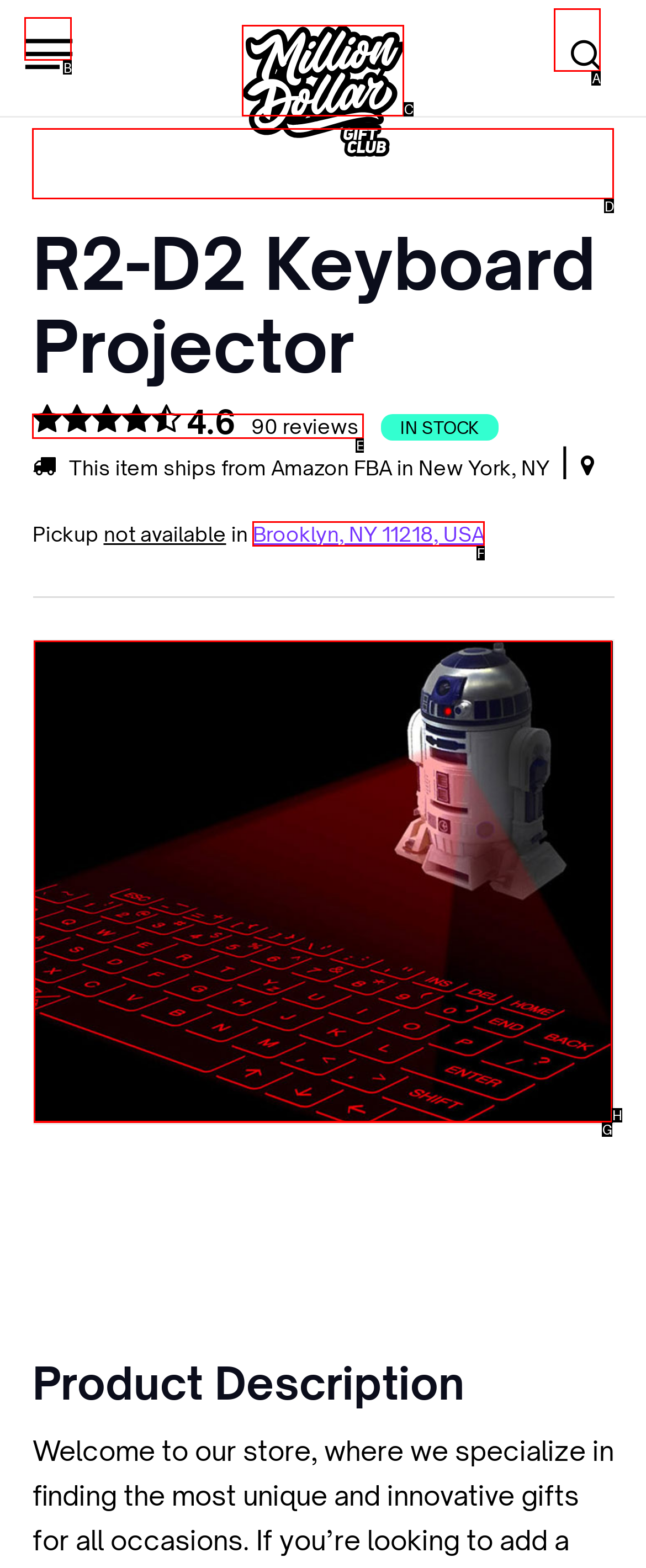Which option should you click on to fulfill this task: Search for a product? Answer with the letter of the correct choice.

D